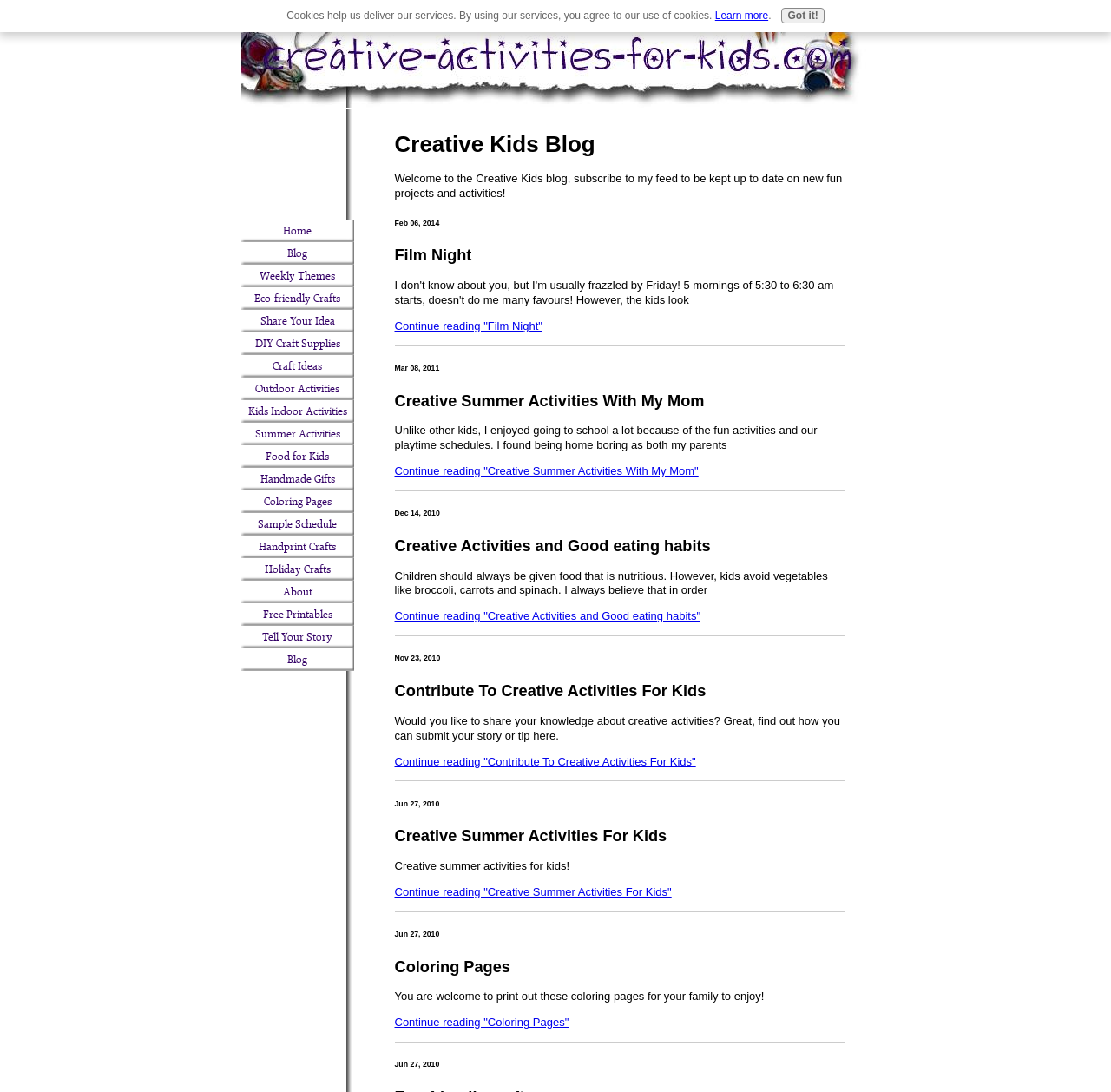How many blog posts are displayed on the webpage?
Analyze the screenshot and provide a detailed answer to the question.

I counted the blog posts on the webpage, starting from 'Film Night' to 'Coloring Pages', and found a total of 7 posts.